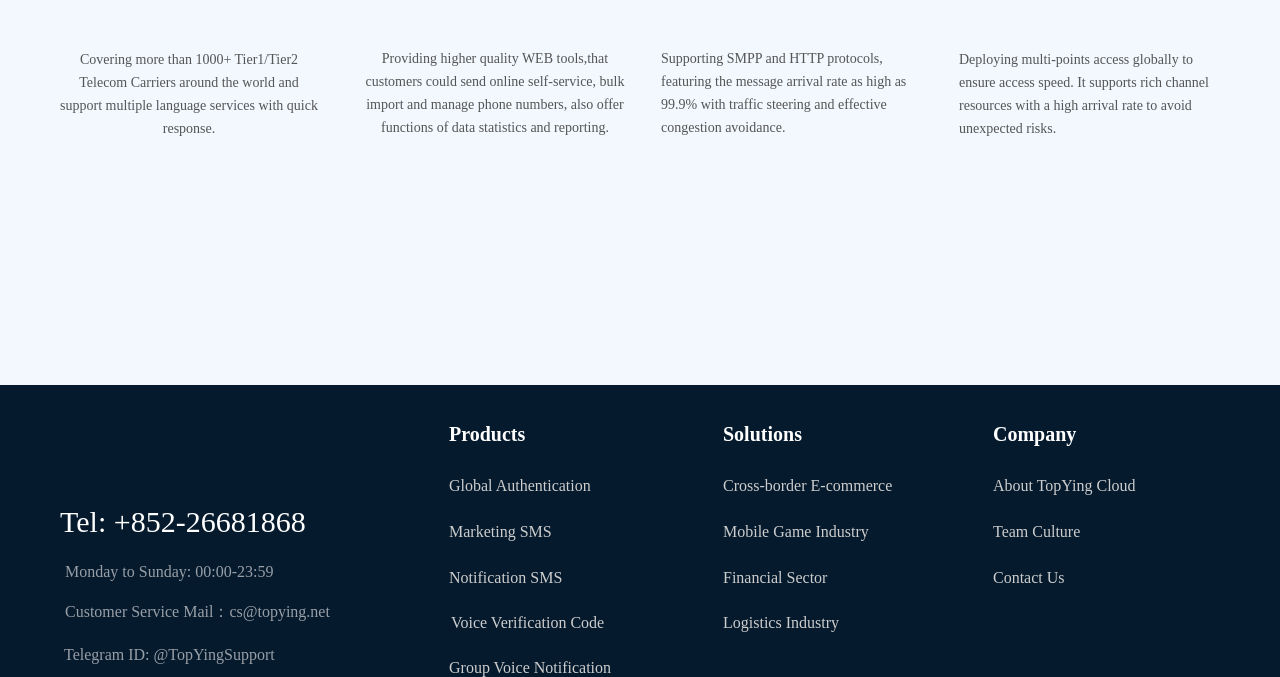Given the element description "Financial Sector", identify the bounding box of the corresponding UI element.

[0.565, 0.84, 0.646, 0.866]